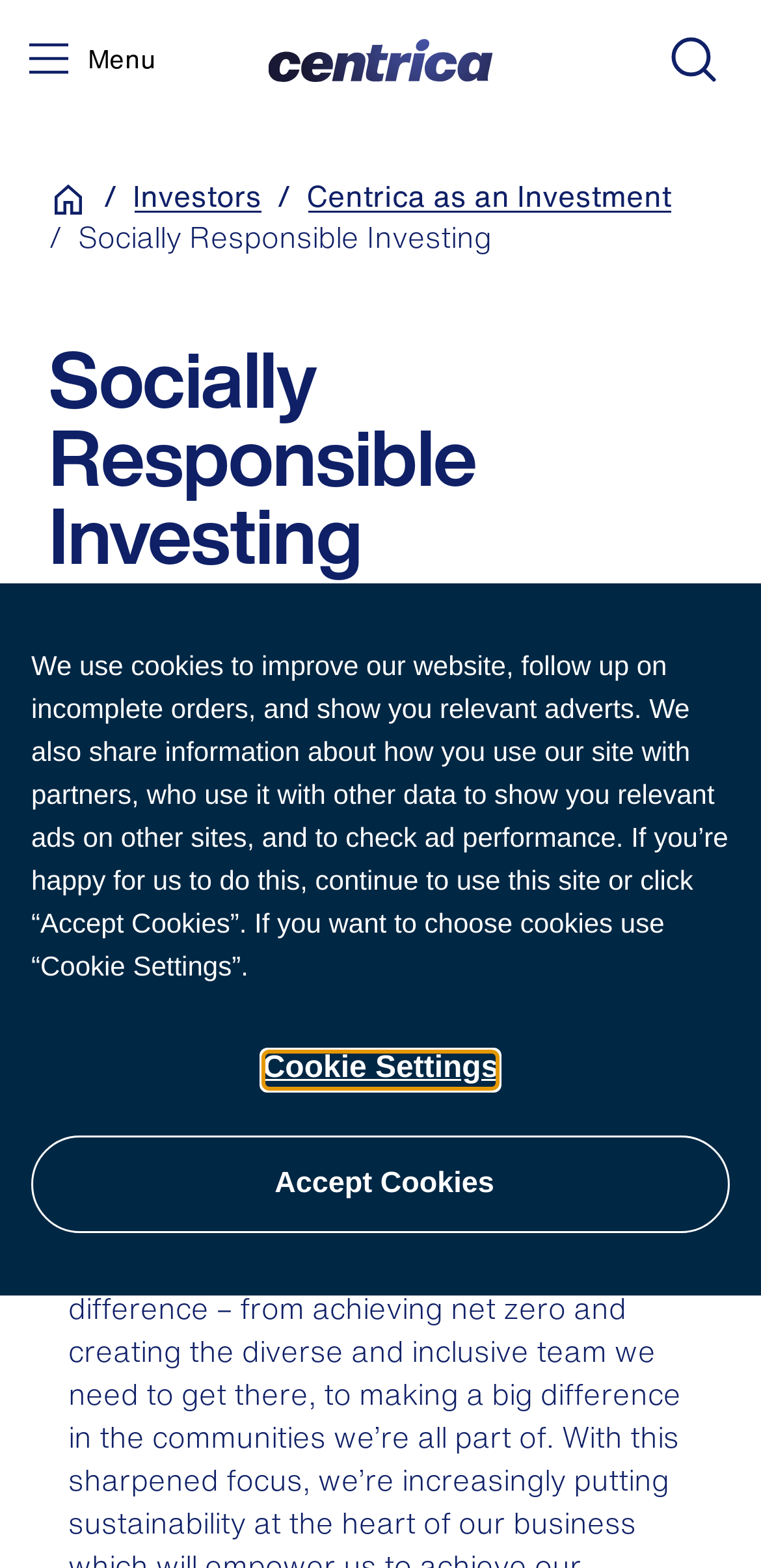Please locate the bounding box coordinates of the region I need to click to follow this instruction: "Read more about cookies".

None